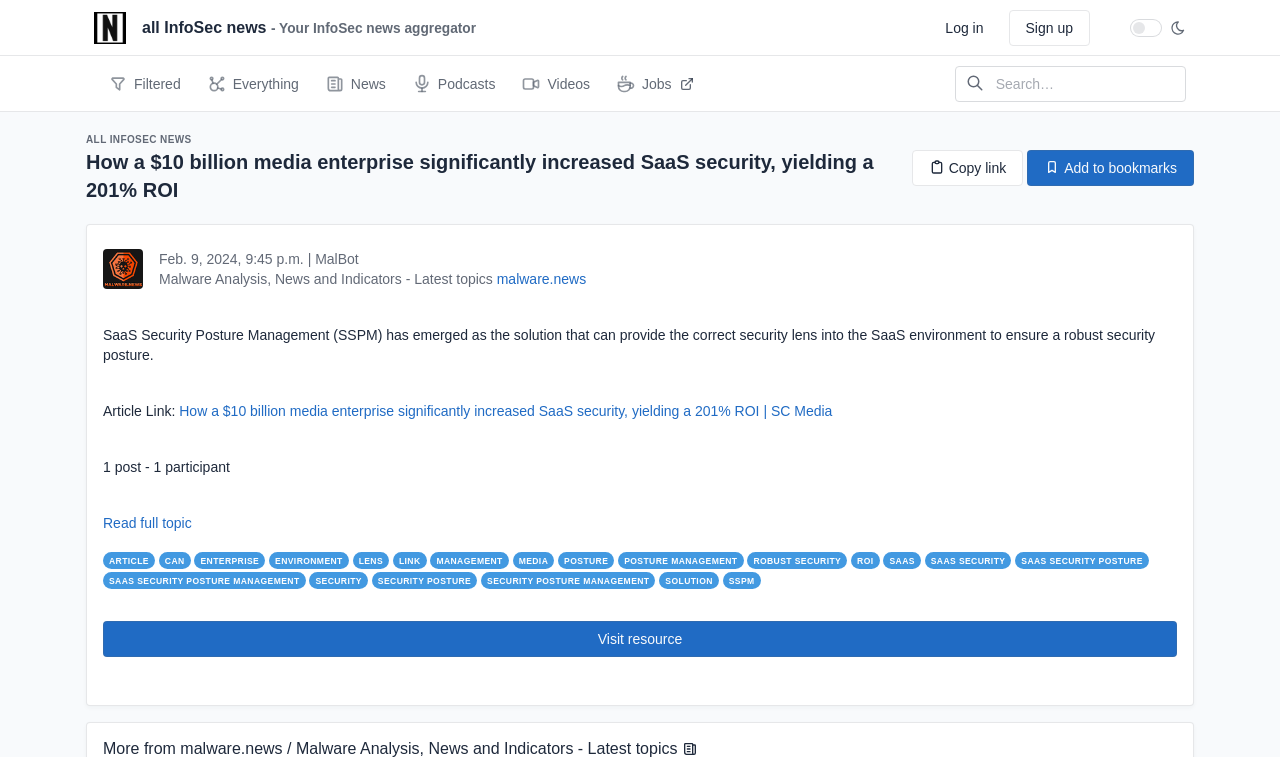Give a one-word or short phrase answer to this question: 
Is the theme toggle checkbox checked?

No